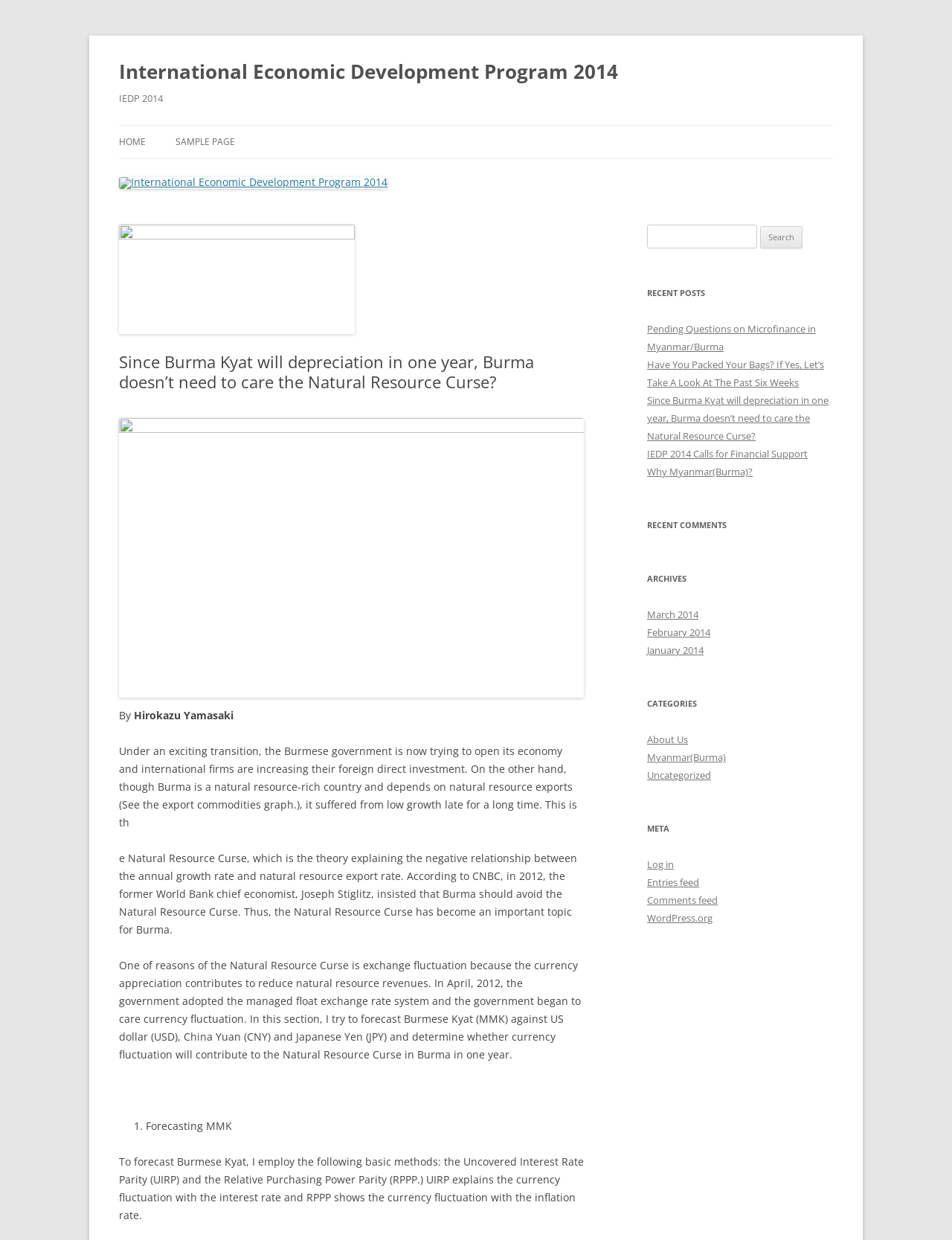Could you provide the bounding box coordinates for the portion of the screen to click to complete this instruction: "Read recent post 'Pending Questions on Microfinance in Myanmar/Burma'"?

[0.68, 0.26, 0.857, 0.285]